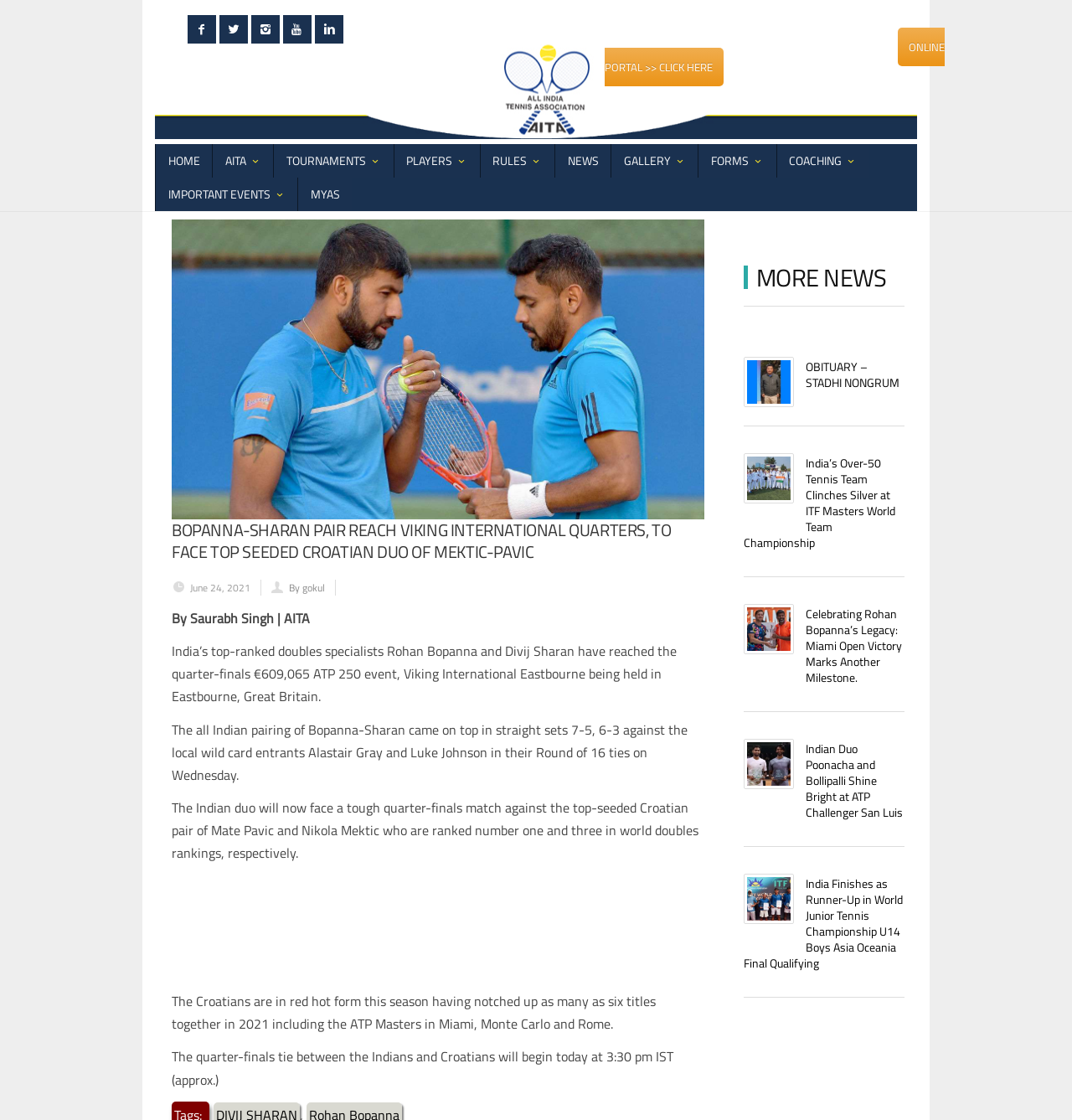Answer the question below in one word or phrase:
Who are the top-seeded Croatian players mentioned in the article?

Mate Pavic and Nikola Mektic